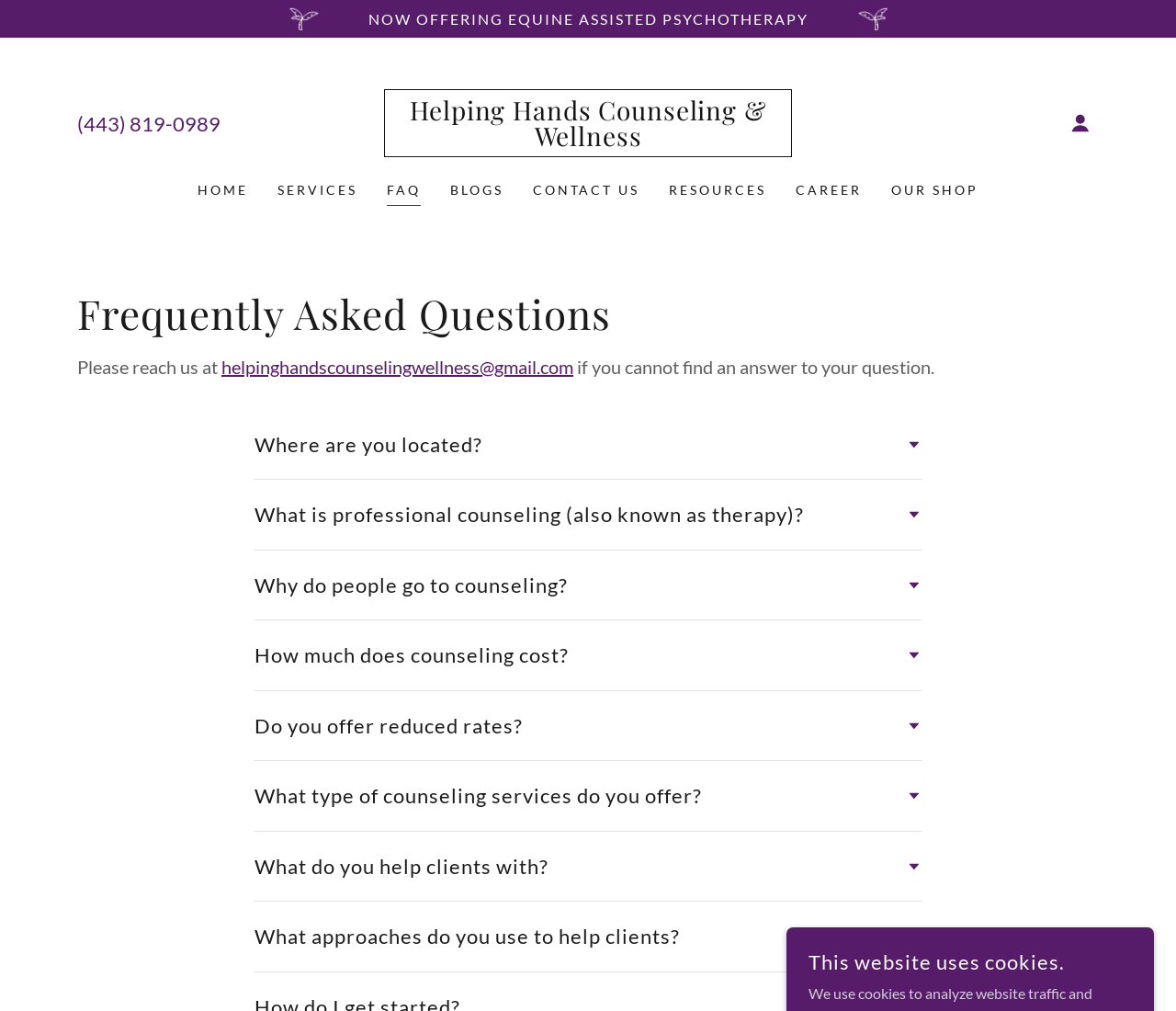Find the bounding box of the web element that fits this description: "How much does counseling cost?".

[0.217, 0.628, 0.783, 0.668]